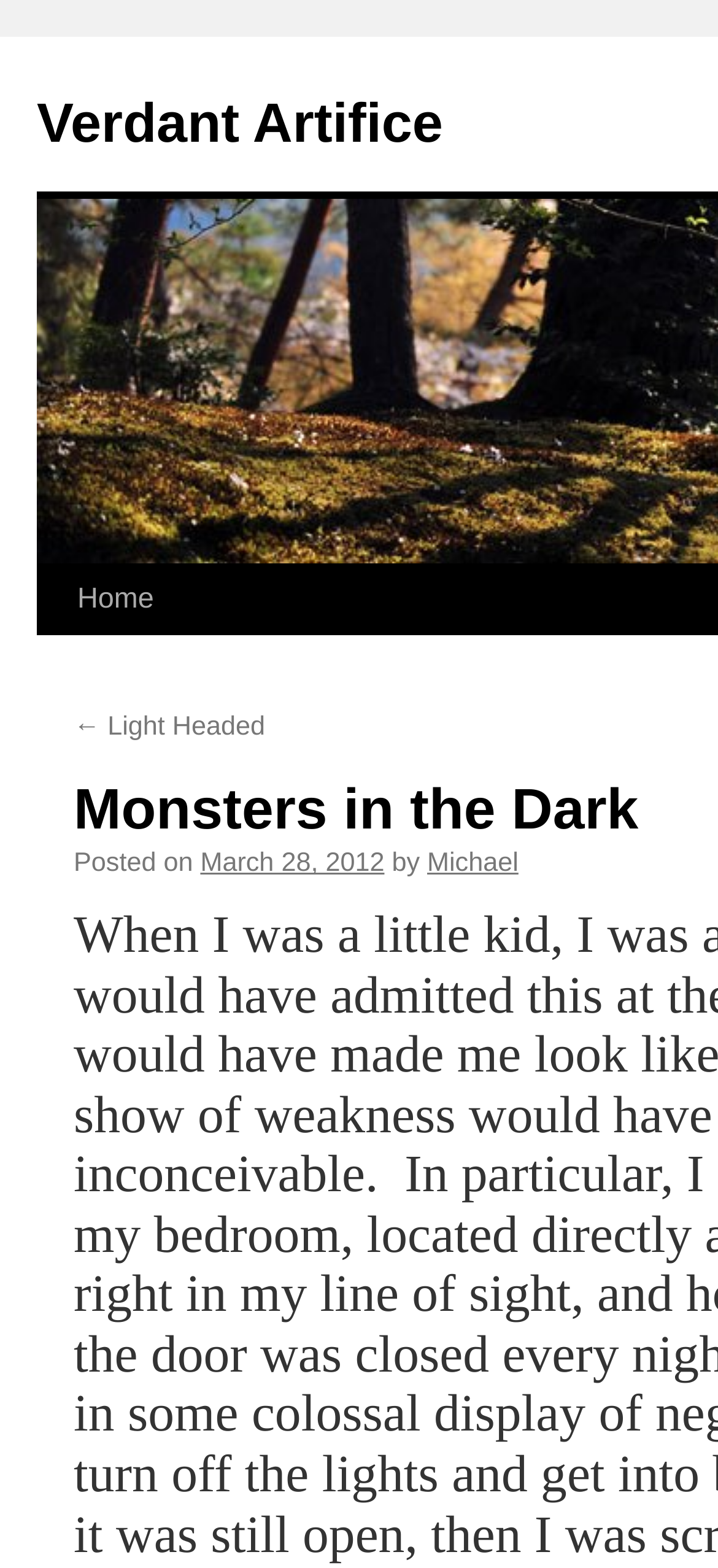Locate and extract the text of the main heading on the webpage.

Monsters in the Dark